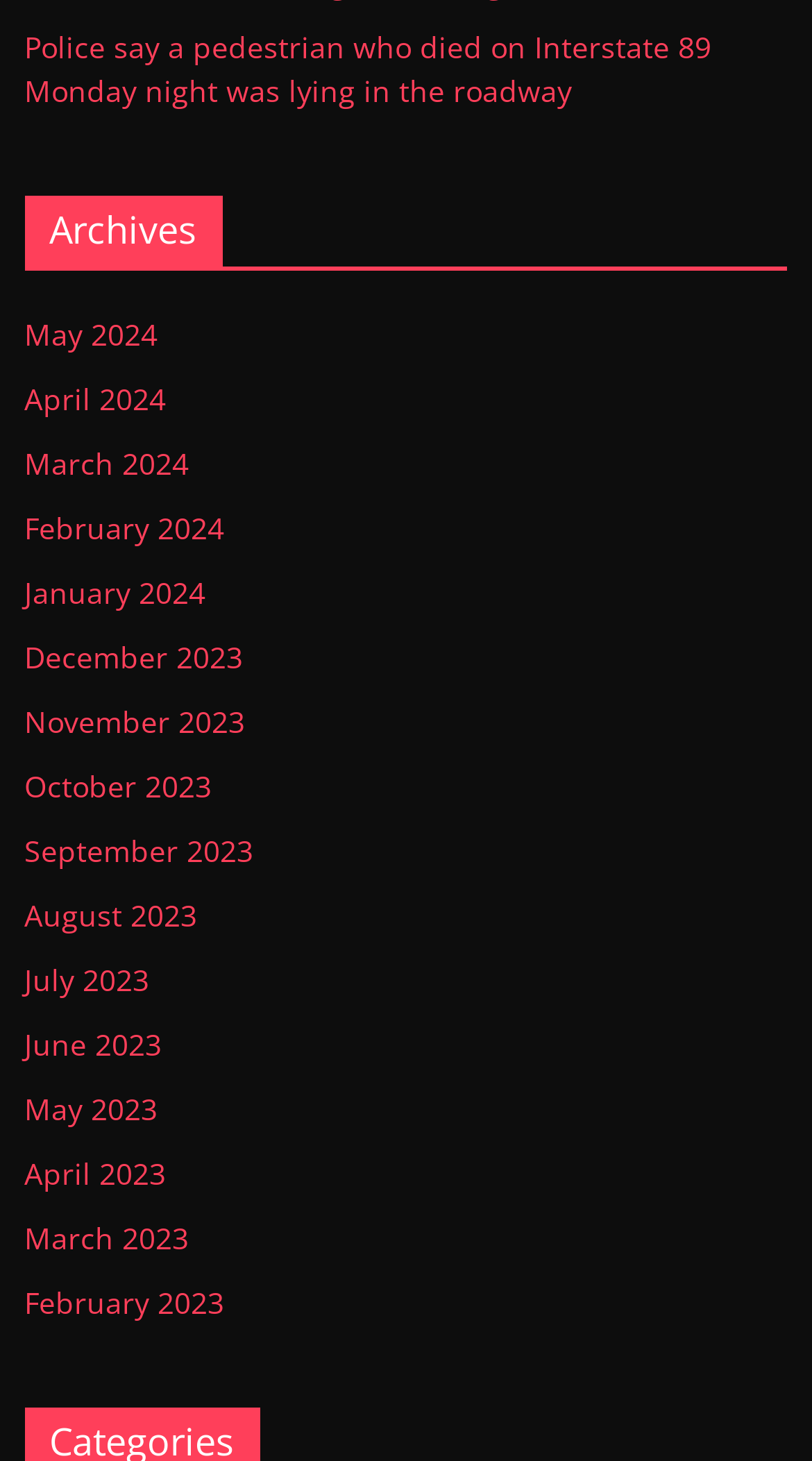Could you provide the bounding box coordinates for the portion of the screen to click to complete this instruction: "view news from April 2024"?

[0.03, 0.259, 0.204, 0.287]